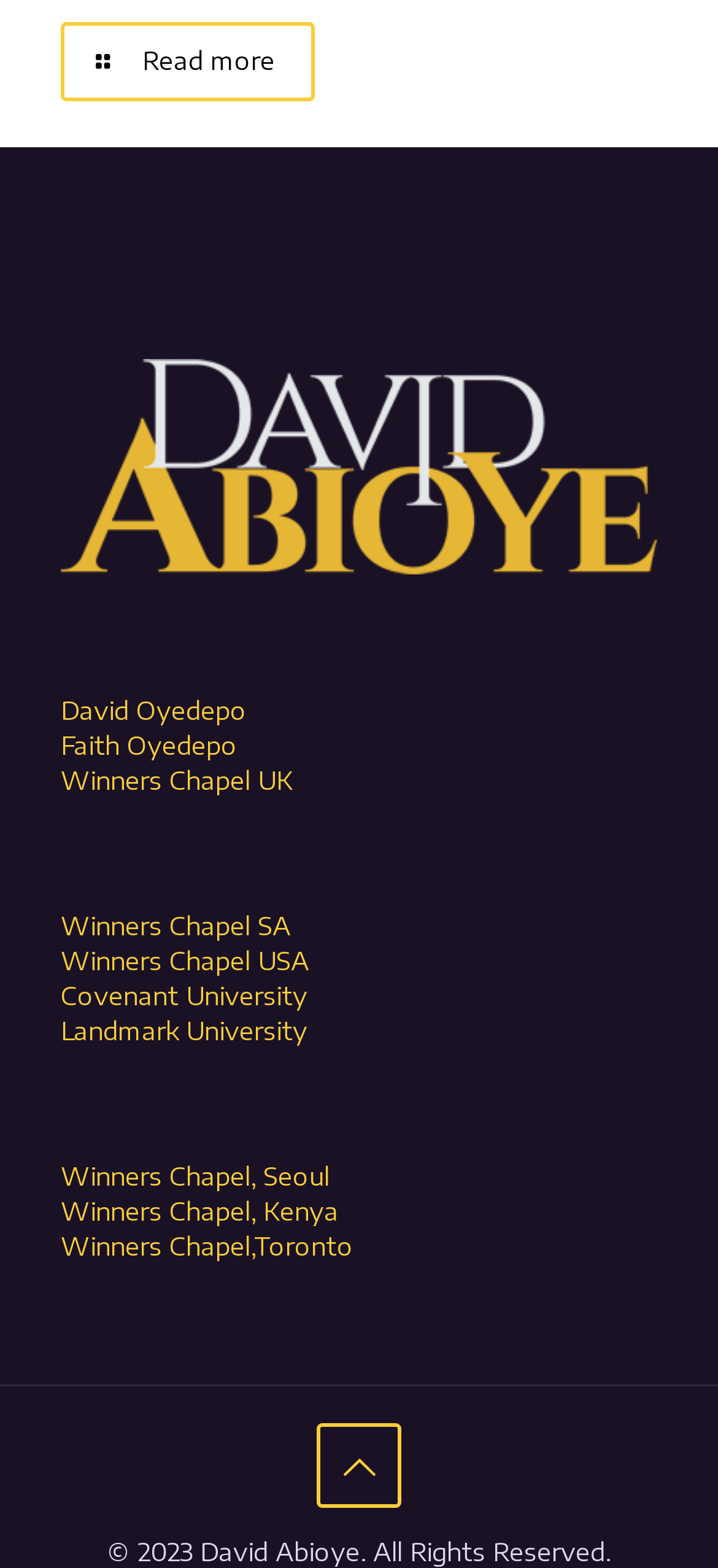Locate the bounding box coordinates of the UI element described by: "Landmark University". The bounding box coordinates should consist of four float numbers between 0 and 1, i.e., [left, top, right, bottom].

[0.085, 0.649, 0.428, 0.667]